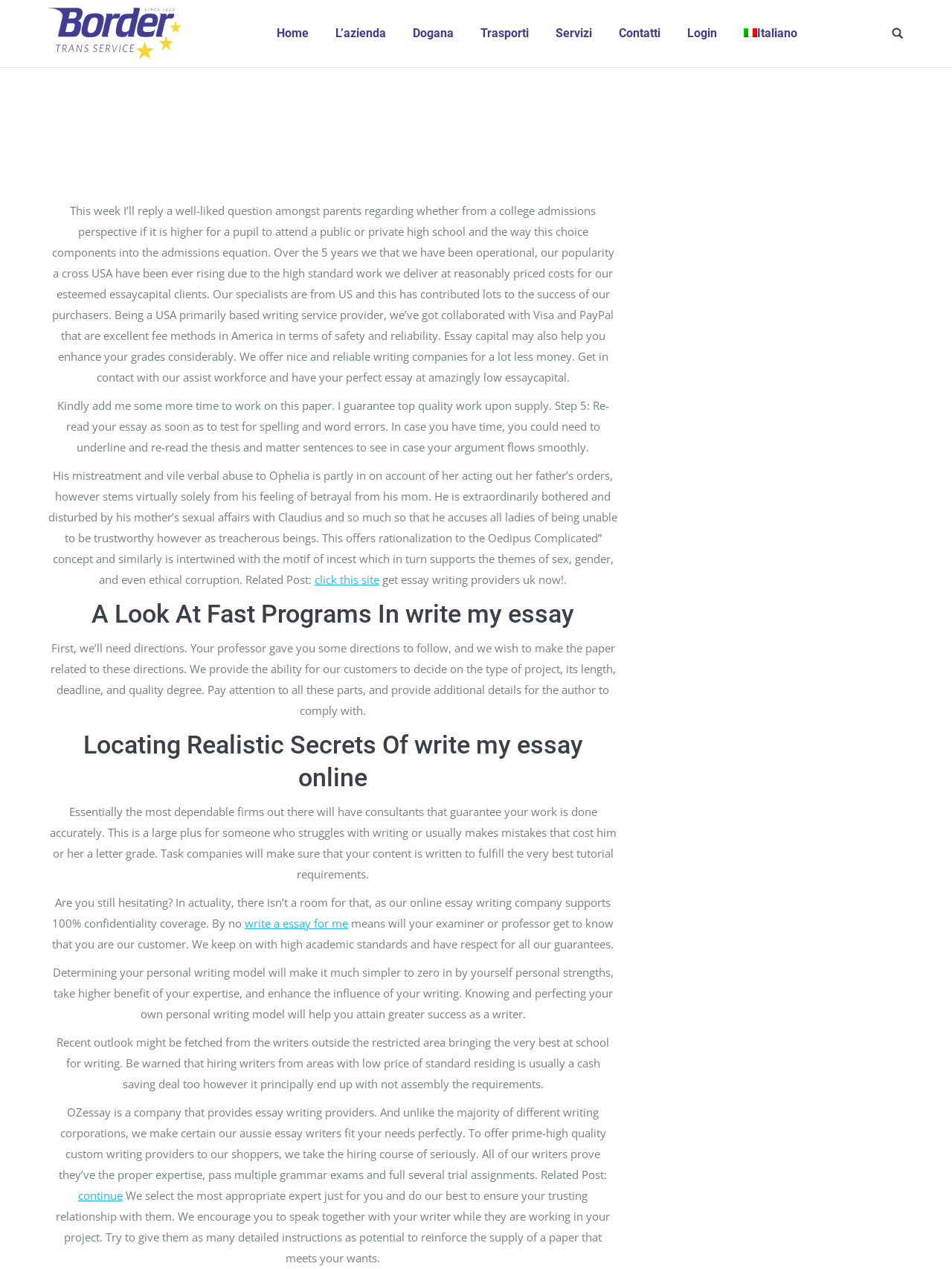Please determine the bounding box coordinates of the area that needs to be clicked to complete this task: 'Click on the 'click this site' link'. The coordinates must be four float numbers between 0 and 1, formatted as [left, top, right, bottom].

[0.33, 0.451, 0.398, 0.462]